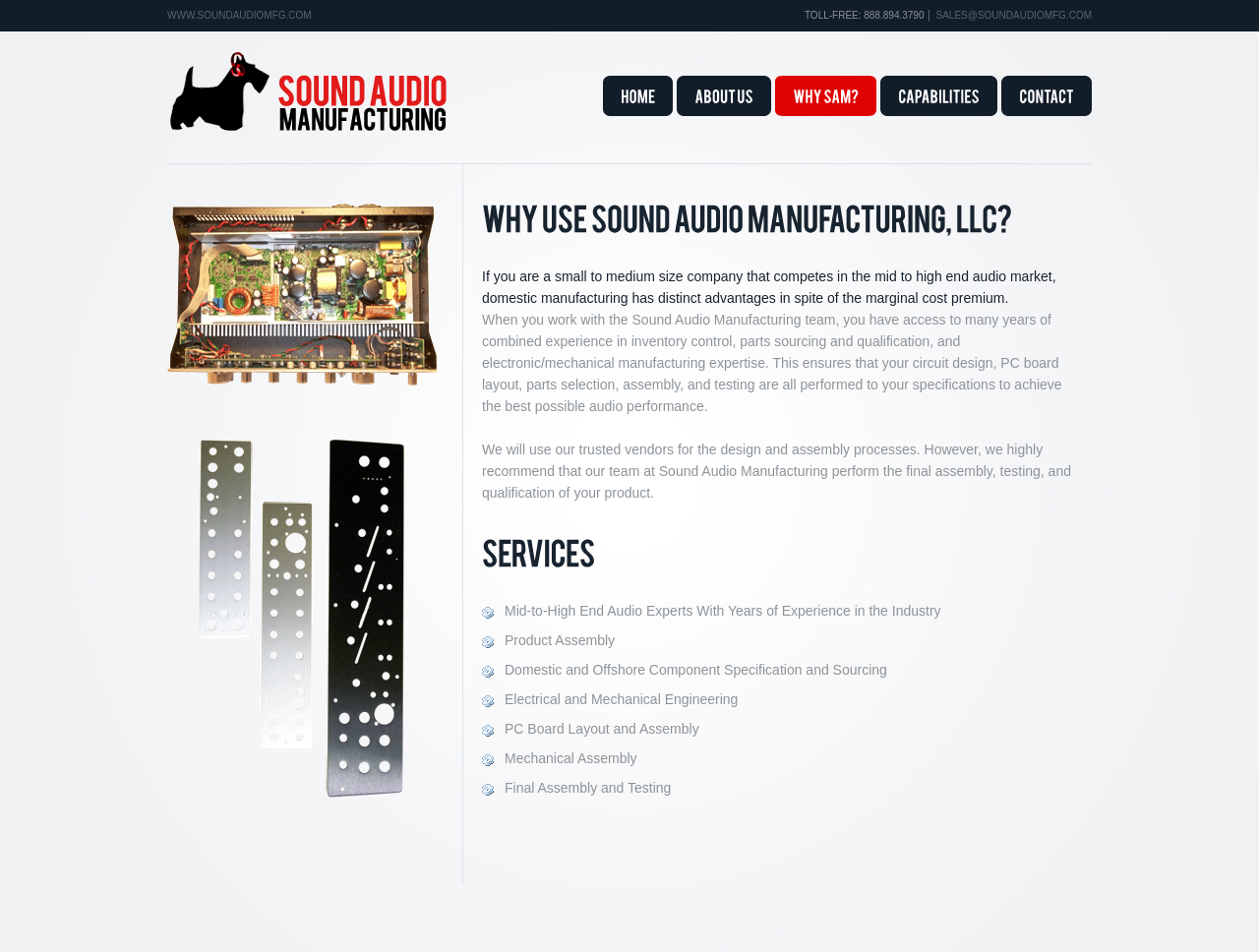Please identify the bounding box coordinates of the element on the webpage that should be clicked to follow this instruction: "Click the 'Graveyard Wanders' link". The bounding box coordinates should be given as four float numbers between 0 and 1, formatted as [left, top, right, bottom].

None